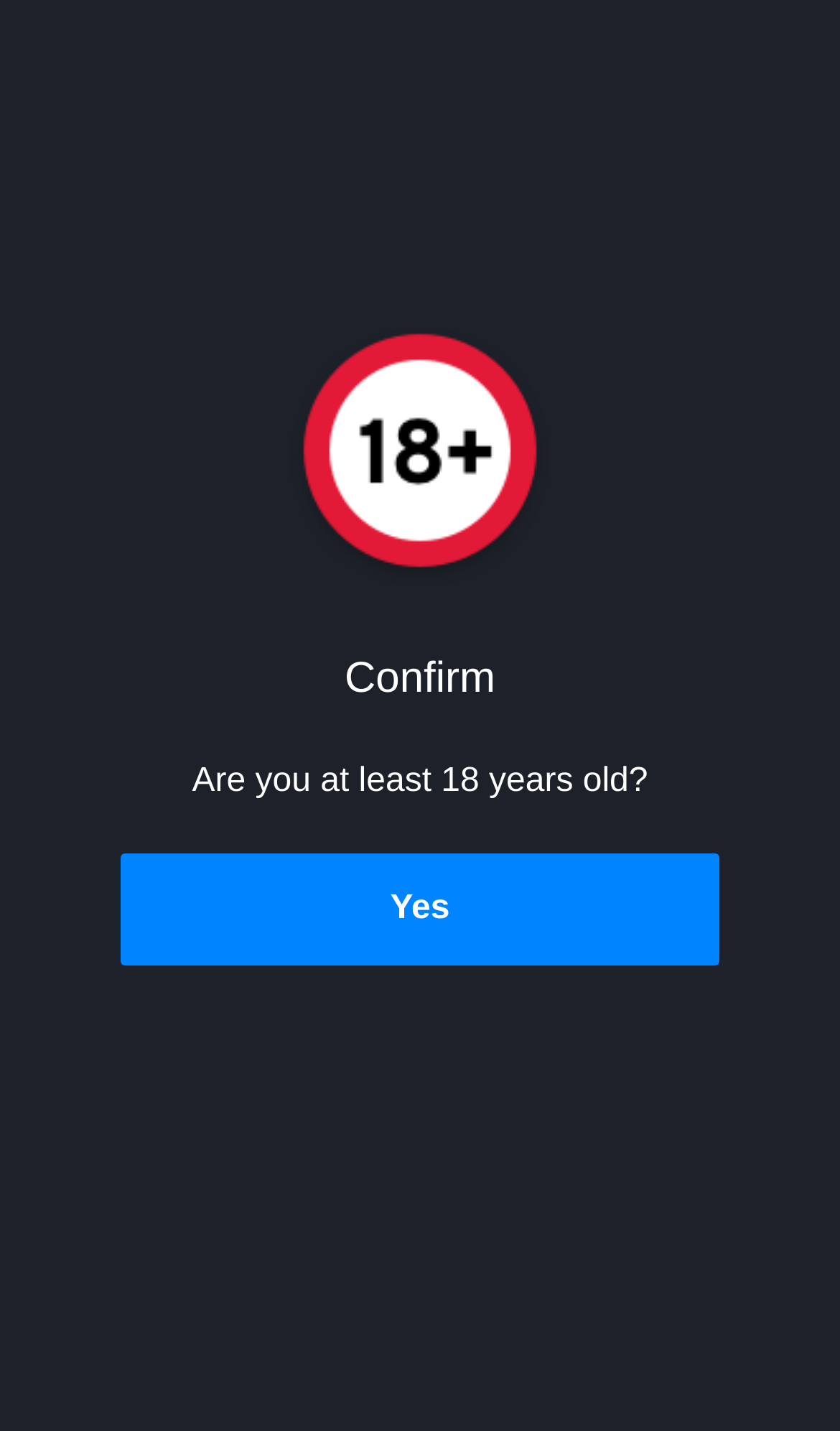Is the webpage asking for user input? Refer to the image and provide a one-word or short phrase answer.

Yes